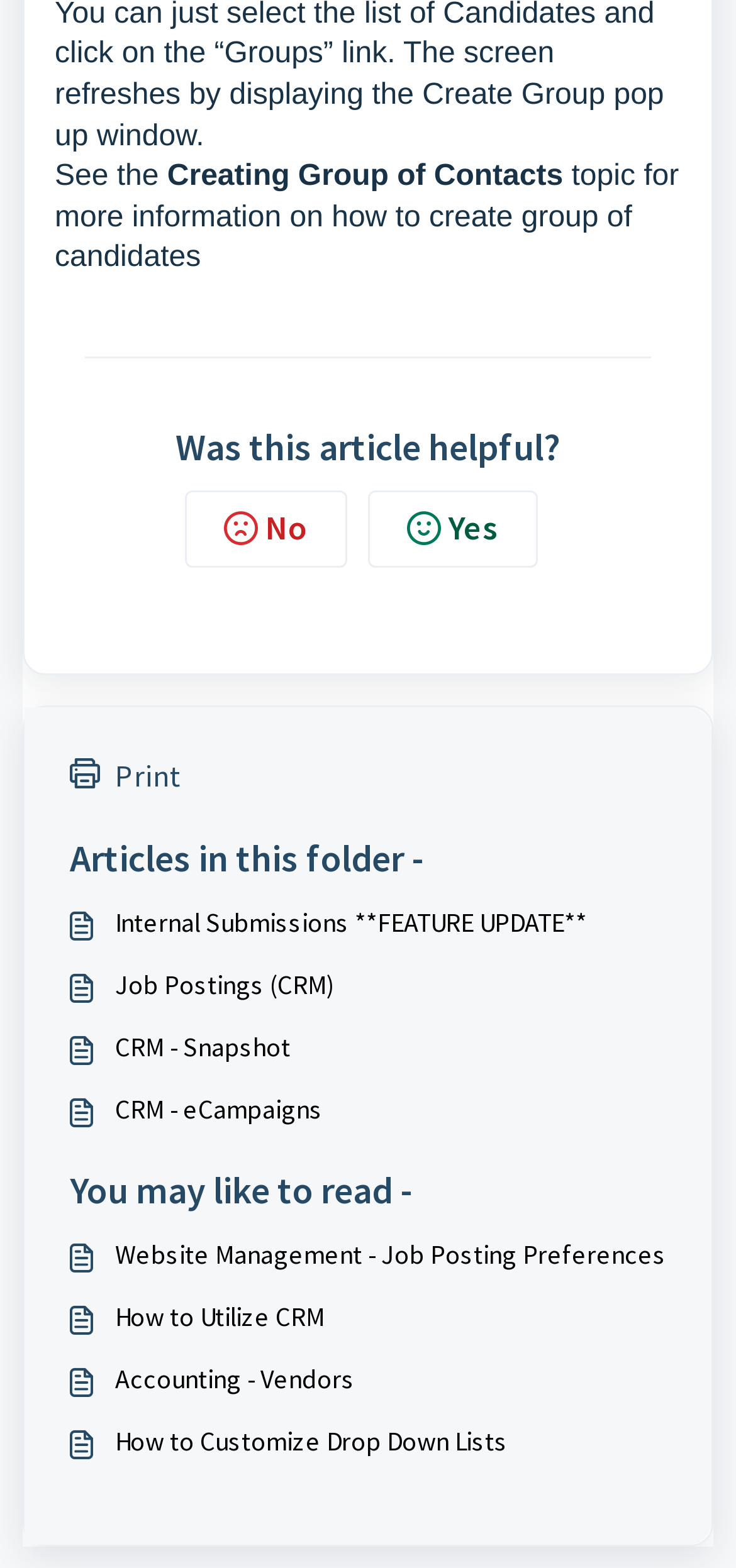Give a succinct answer to this question in a single word or phrase: 
How many buttons are there on the page?

2